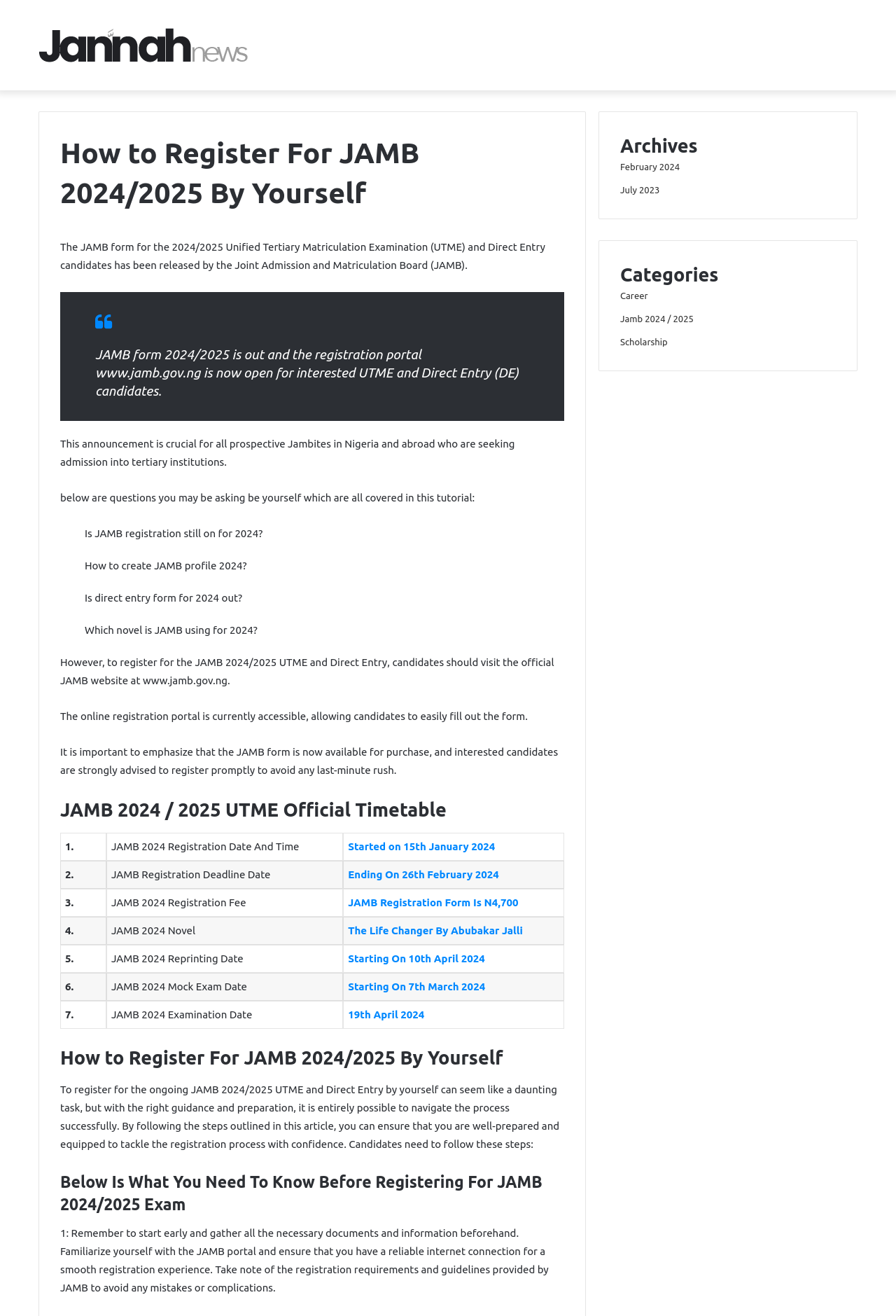Locate the bounding box coordinates of the element I should click to achieve the following instruction: "Click on 'Study 4 Free' link".

[0.043, 0.021, 0.277, 0.047]